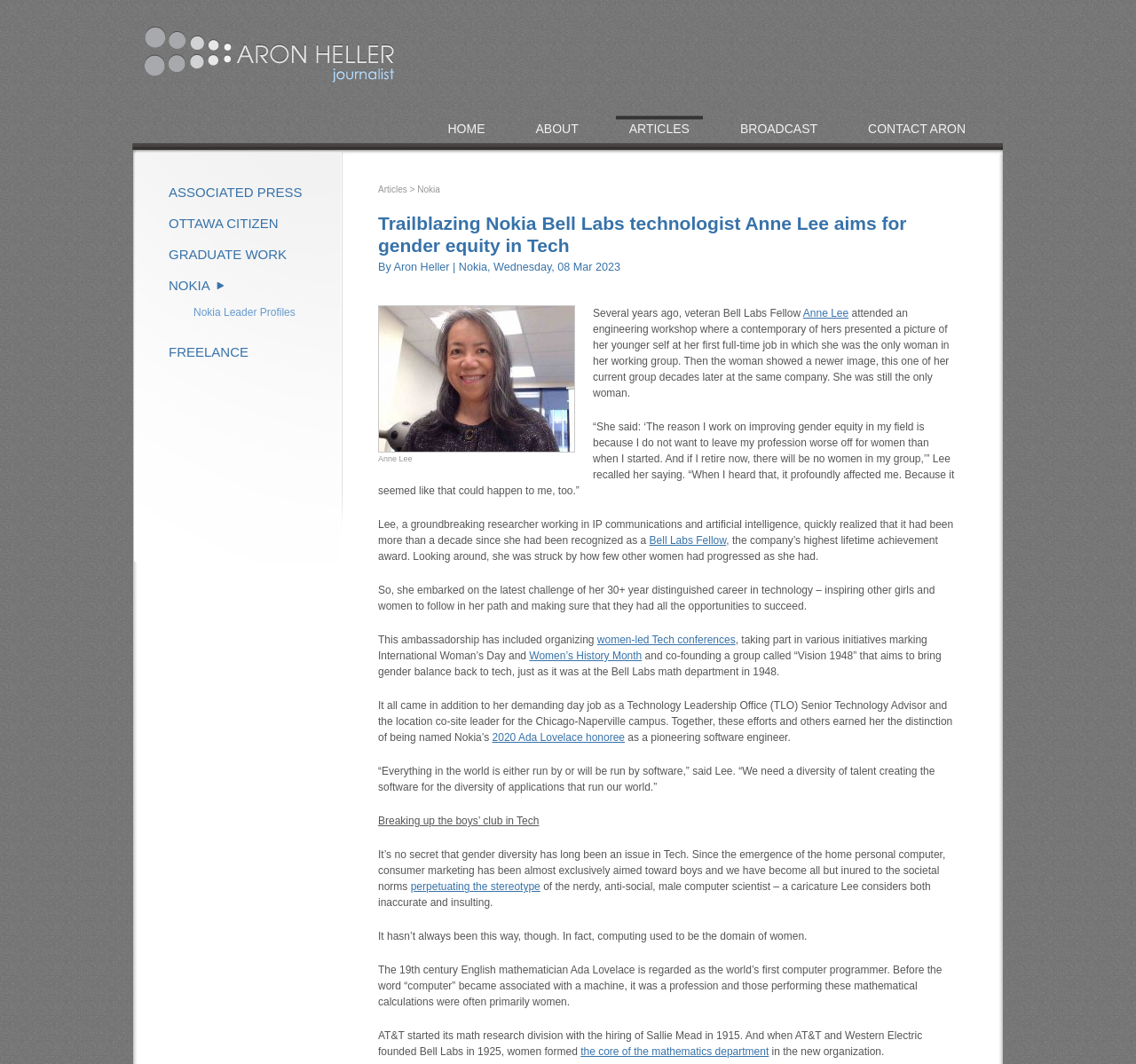Please identify the bounding box coordinates of the element's region that should be clicked to execute the following instruction: "Explore 'BUSINESS' category". The bounding box coordinates must be four float numbers between 0 and 1, i.e., [left, top, right, bottom].

None